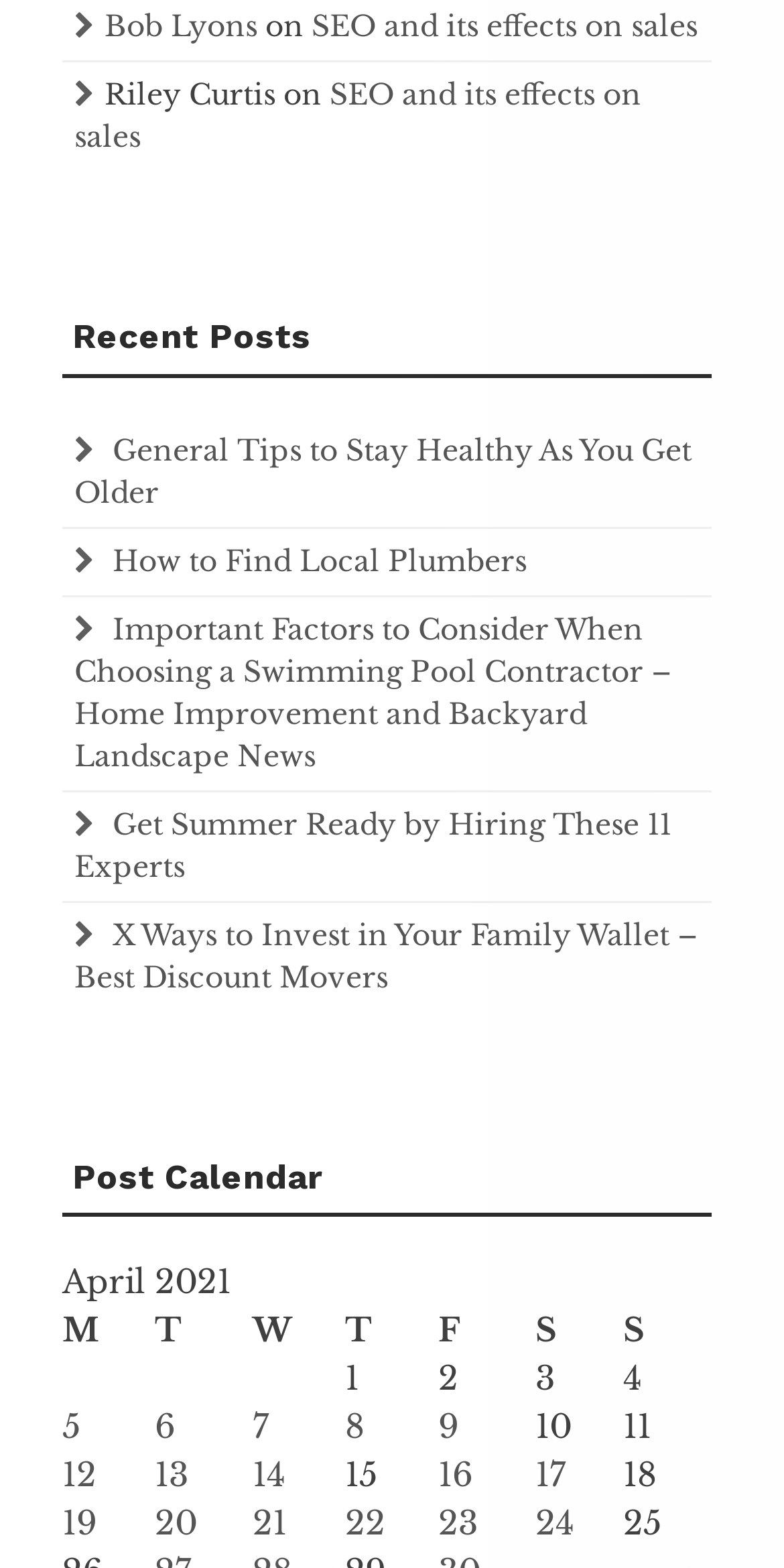Highlight the bounding box coordinates of the element you need to click to perform the following instruction: "Click on the link 'SEO and its effects on sales'."

[0.397, 0.005, 0.89, 0.028]